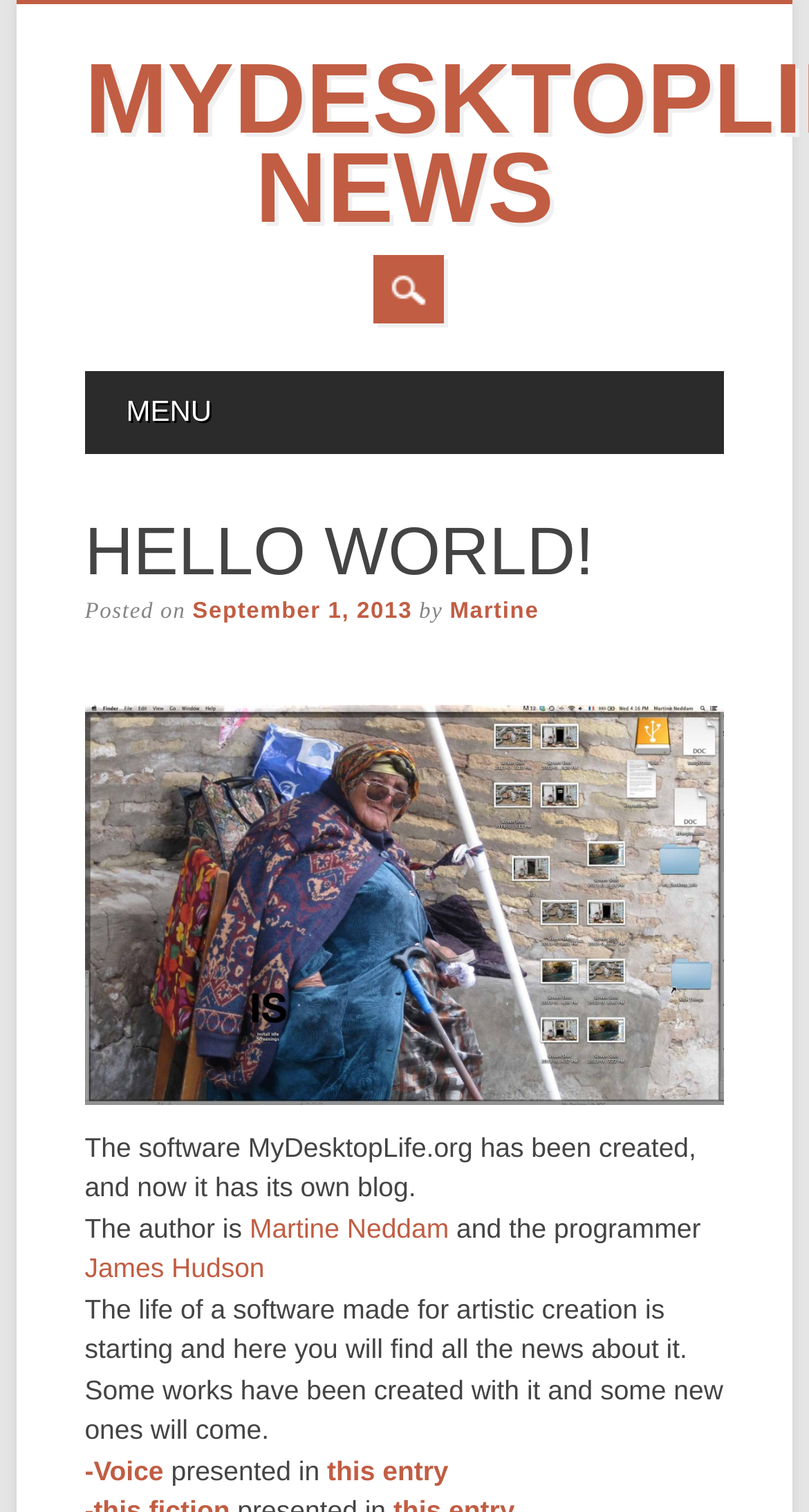Determine the bounding box coordinates for the clickable element to execute this instruction: "Read the 'HELLO WORLD!' heading". Provide the coordinates as four float numbers between 0 and 1, i.e., [left, top, right, bottom].

[0.105, 0.339, 0.895, 0.393]